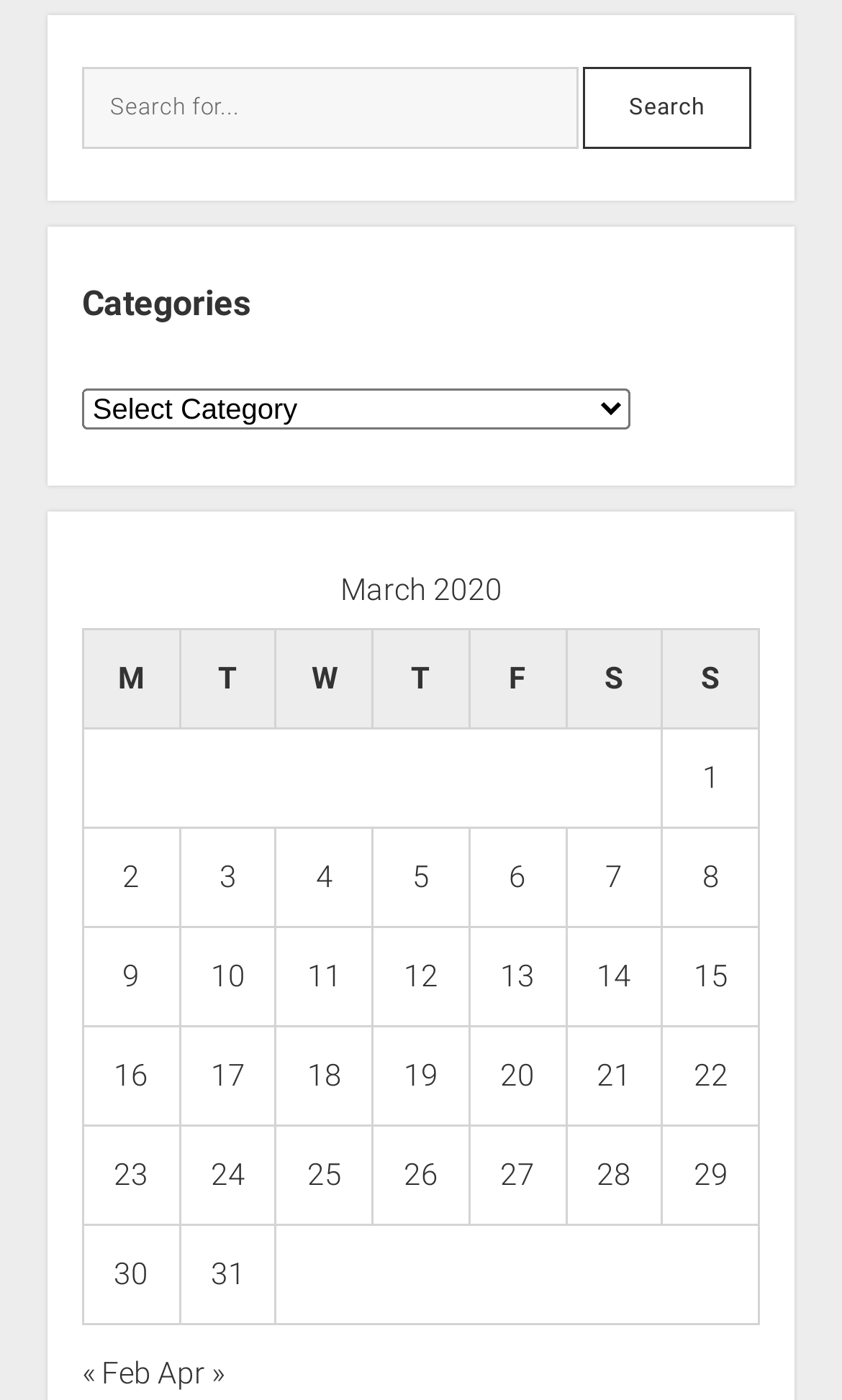Find the bounding box coordinates for the area that must be clicked to perform this action: "View posts published on March 2, 2020".

[0.146, 0.614, 0.166, 0.638]